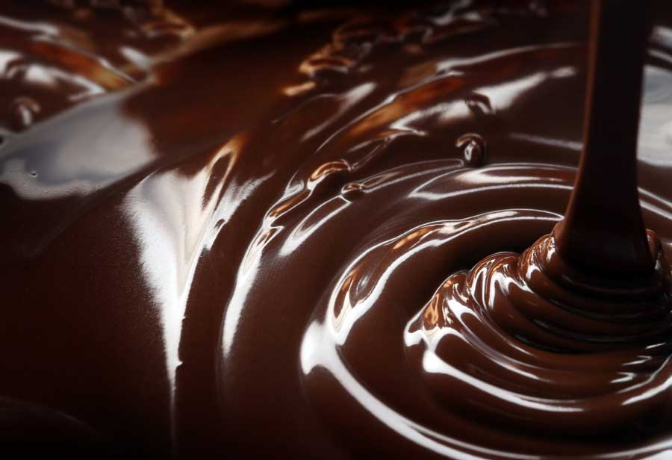Give a thorough and detailed caption for the image.

This image captures the rich, glossy texture of molten chocolate, showcasing its fluid movement as it gracefully swirls and ripples. The reflective surface highlights the deep brown color, emphasizing both the indulgence and the elegance of chocolate in its melted form. This visual might evoke thoughts of culinary creativity, hinting at delicious treats being crafted, such as desserts or confections. The context suggests a connection to an upcoming chocolate-making workshop, providing opportunities to learn about crafting and creating unique chocolate products. This scene instantly appeals to chocolate lovers and highlights the joy of baking and confectionery artistry.